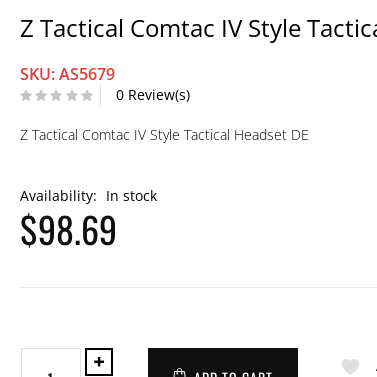Has the product received any customer reviews?
Refer to the image and provide a thorough answer to the question.

According to the caption, the product has not yet received any customer reviews, indicating that it is a new product or has not been reviewed by customers yet.